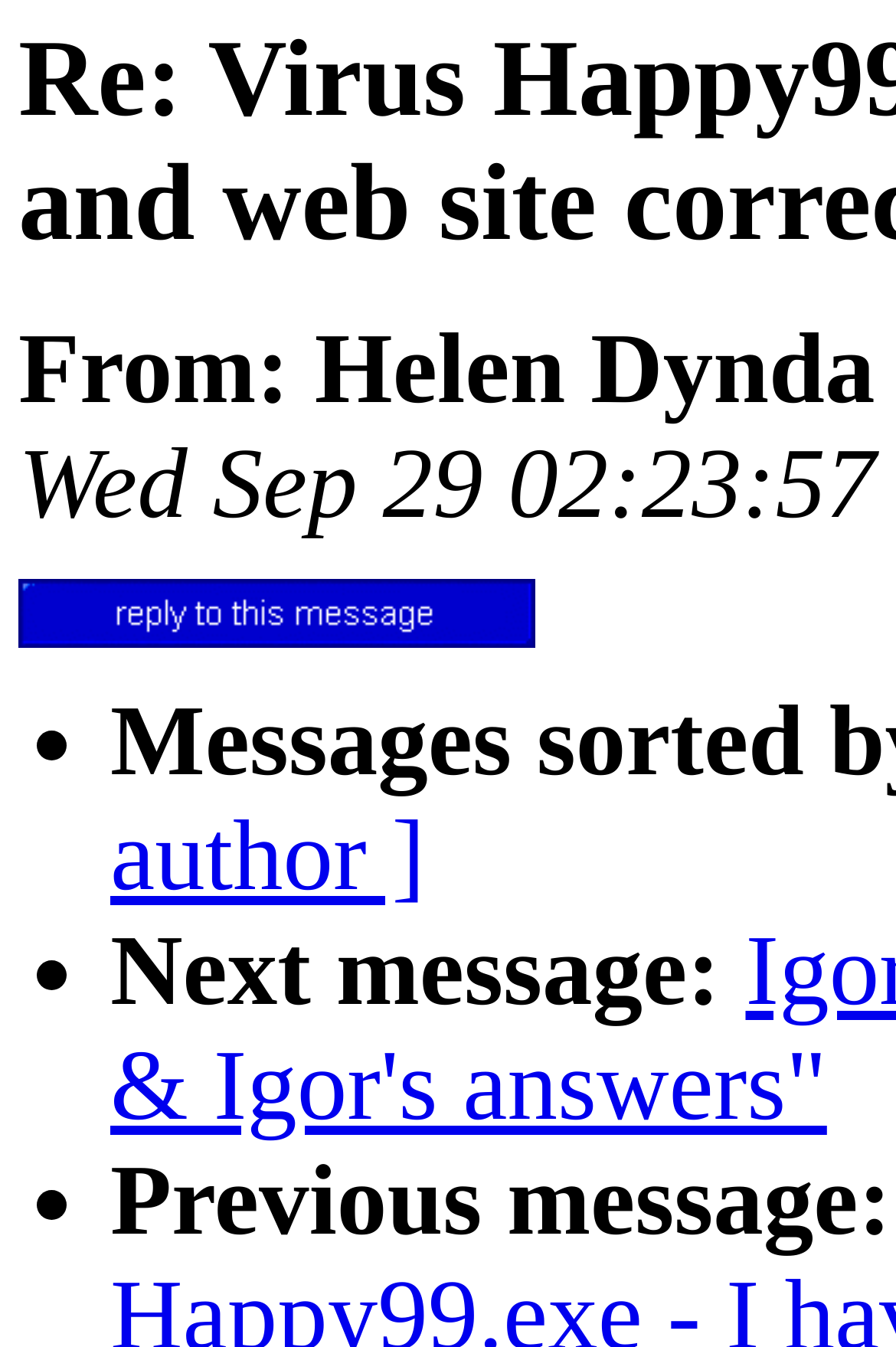Give a one-word or short phrase answer to this question: 
What are the navigation options on the page?

Next and Previous message